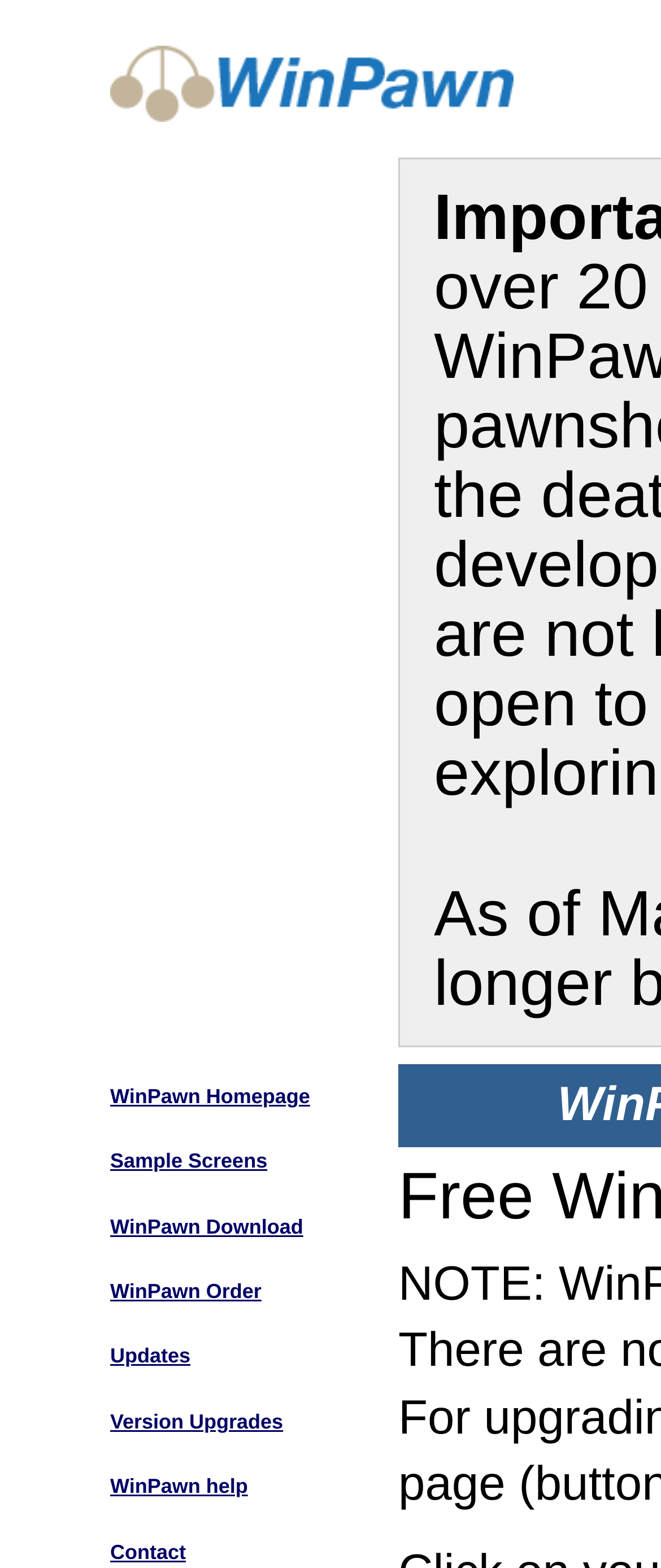Please provide a comprehensive response to the question below by analyzing the image: 
What is the purpose of this software?

Based on the webpage content, it can be inferred that the purpose of this software, WinPawn, is to manage pawn shops, as it is described as 'Windows Pawn shop software'.